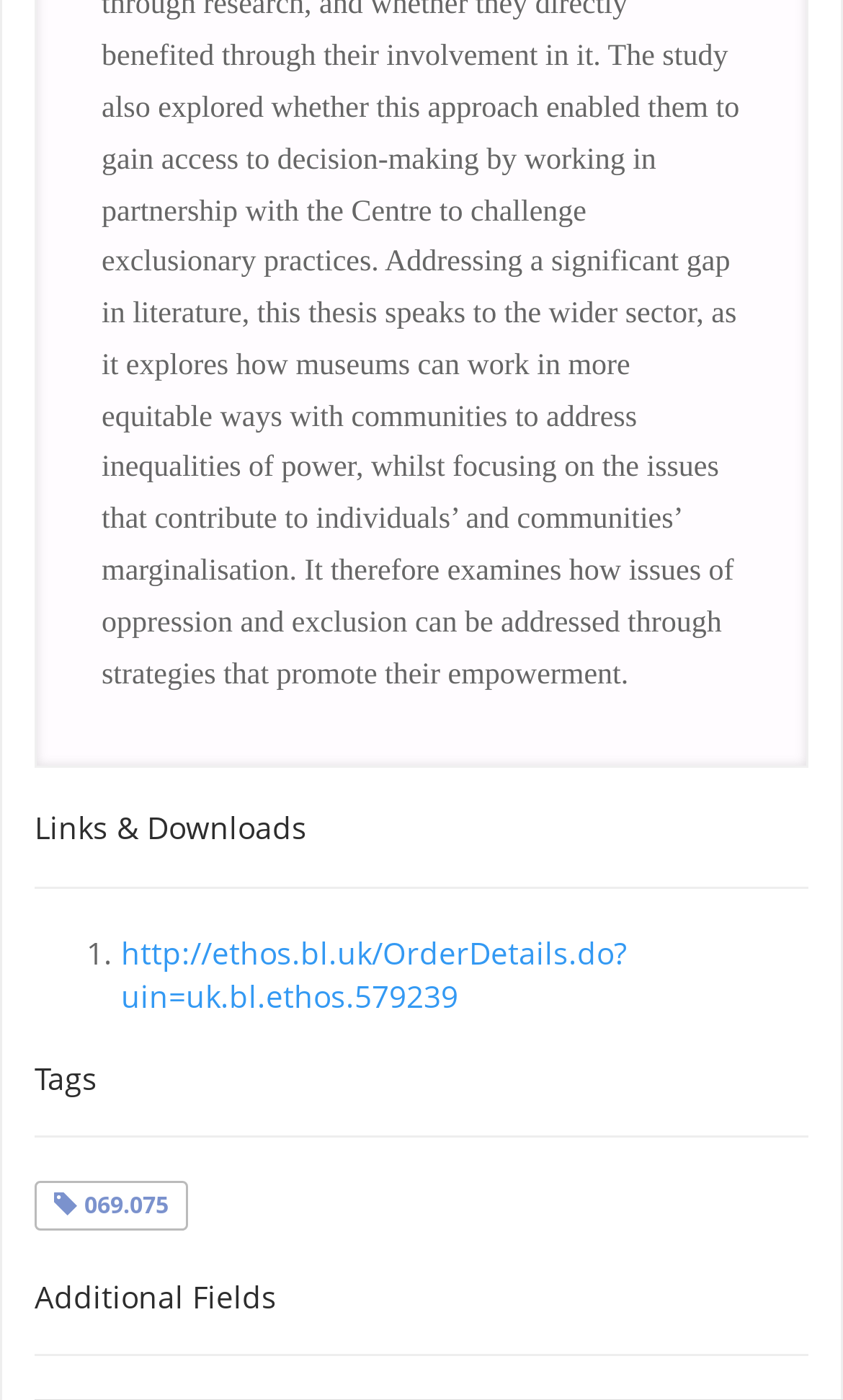Bounding box coordinates are to be given in the format (top-left x, top-left y, bottom-right x, bottom-right y). All values must be floating point numbers between 0 and 1. Provide the bounding box coordinate for the UI element described as: 069.075

[0.064, 0.85, 0.2, 0.872]